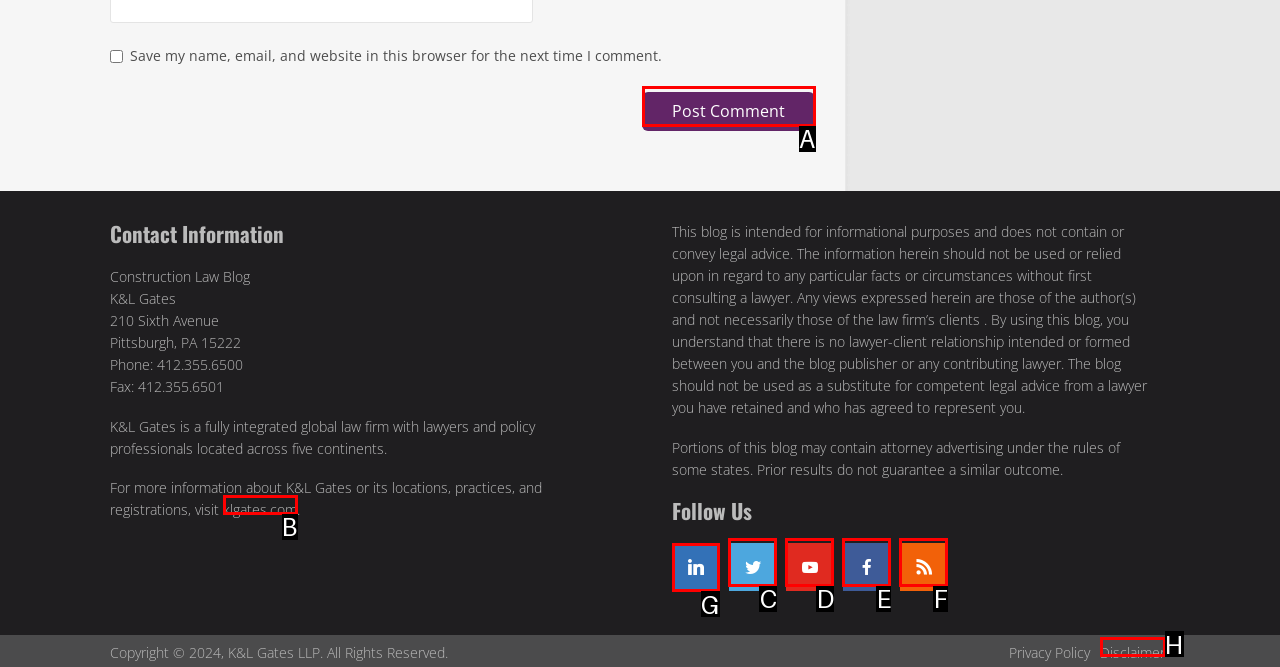Choose the letter of the option you need to click to Follow K&L Gates on LinkedIn. Answer with the letter only.

G